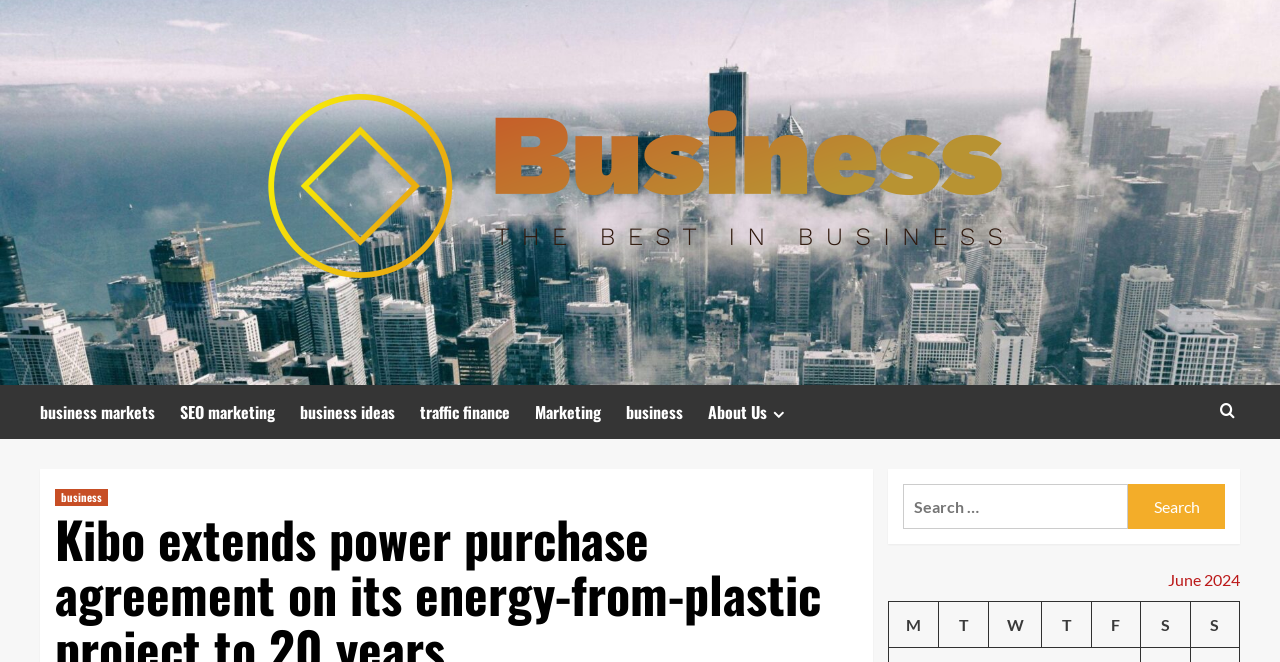Extract the bounding box coordinates for the UI element described by the text: "parent_node: Search for: value="Search"". The coordinates should be in the form of [left, top, right, bottom] with values between 0 and 1.

[0.881, 0.731, 0.957, 0.799]